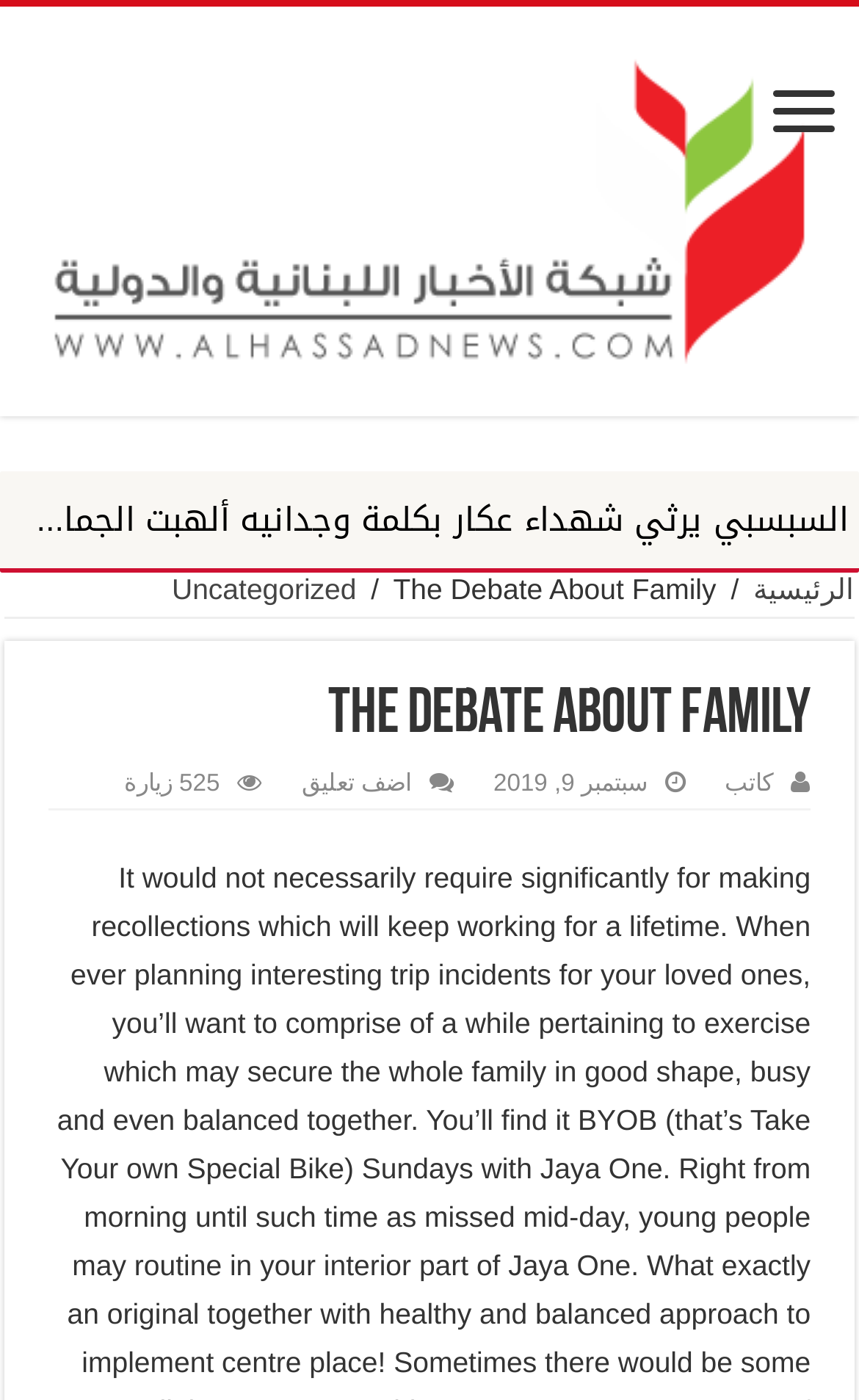Offer a meticulous description of the webpage's structure and content.

The webpage appears to be a blog post or article page, with the title "The Debate About Family" prominently displayed in the middle of the page. At the top of the page, there is a heading that reads "شبكة الأخبار اللبنانية والدولية" (which translates to "Lebanese and International News Network"), accompanied by an image with the same description. 

Below the title, there are several links and text elements arranged horizontally. From left to right, there is a link to an article titled "غابة العزر التي يتباها بها العكاريين تستغيث", followed by a link to the "الرئيسية" (home) page, a forward slash symbol, a link to the "Uncategorized" category, and the title "The Debate About Family" again. 

Further down the page, there is a heading with the same title, "The Debate About Family", followed by a link to the author's profile ("كاتب"), the publication date "سبتمبر 9, 2019" (September 9, 2019), a link to add a comment ("اضف تعليق"), and a text element indicating that the page has received "525 زيارة" (525 visits).